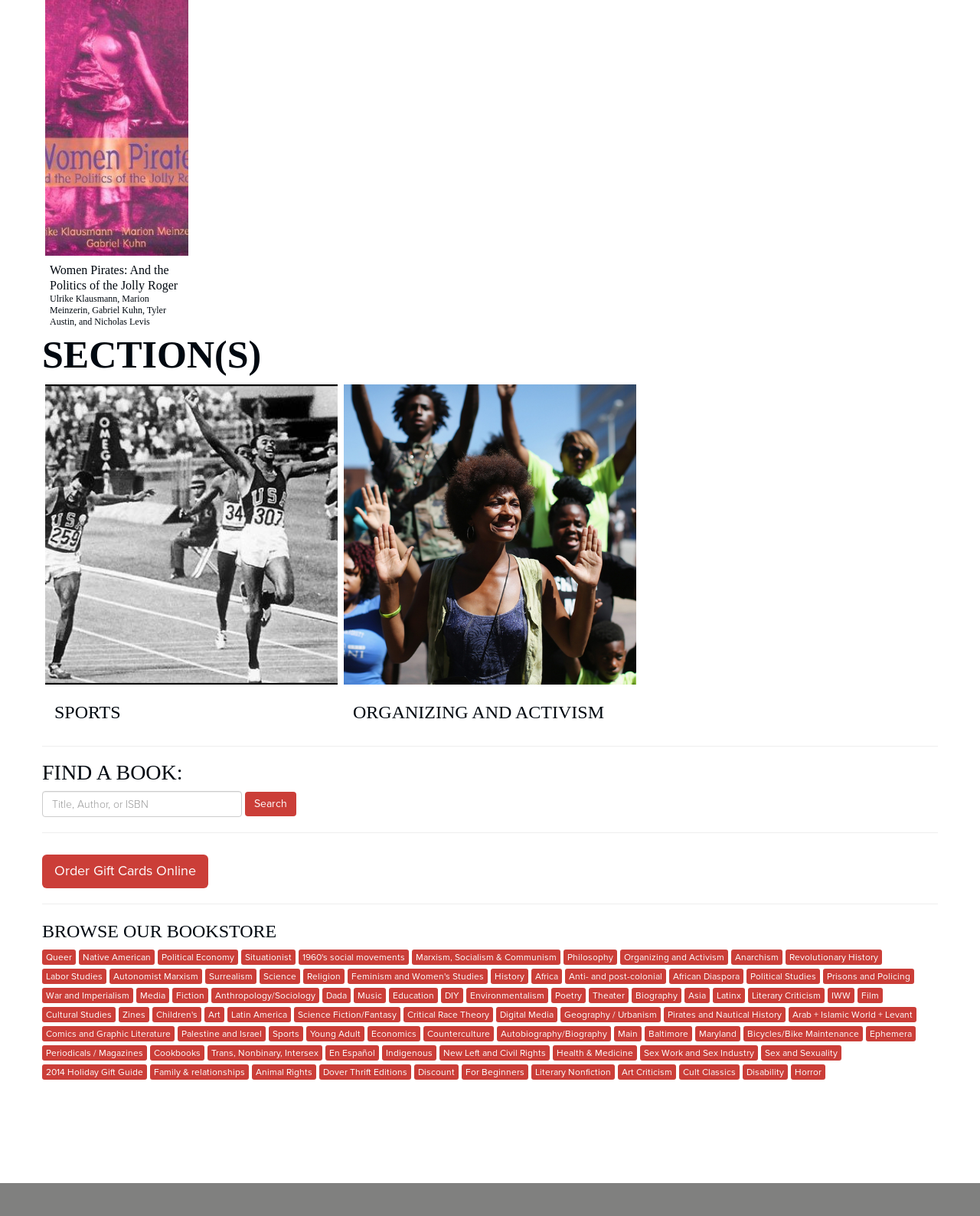Identify the bounding box coordinates of the clickable region to carry out the given instruction: "Find books on Pirates and Nautical History".

[0.677, 0.828, 0.802, 0.841]